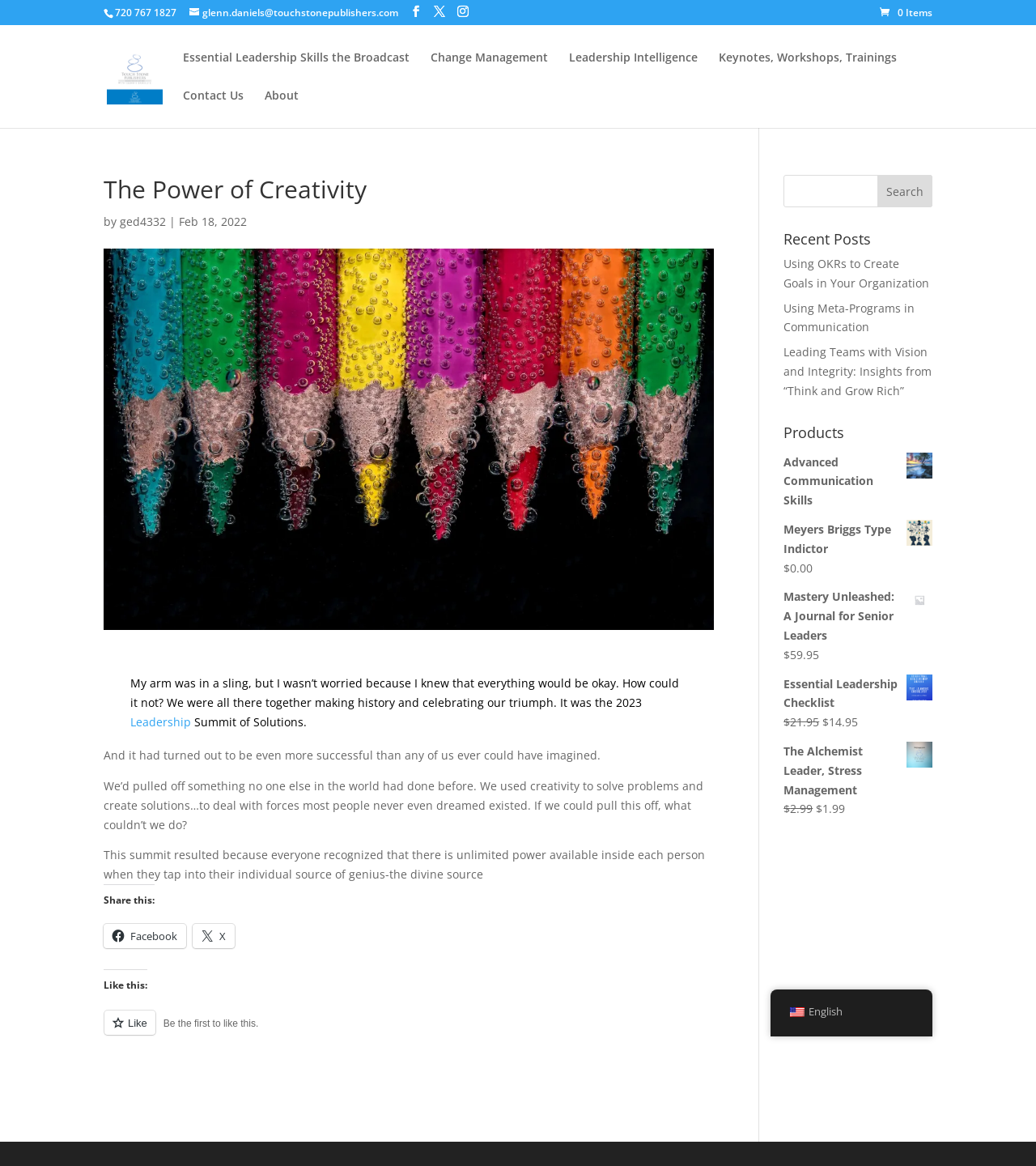Carefully examine the image and provide an in-depth answer to the question: What is the name of the publisher?

I found the answer by looking at the link element with the text 'Touch Stone Publishers LTD' which is located at the top of the webpage, indicating that it is the publisher of the content.